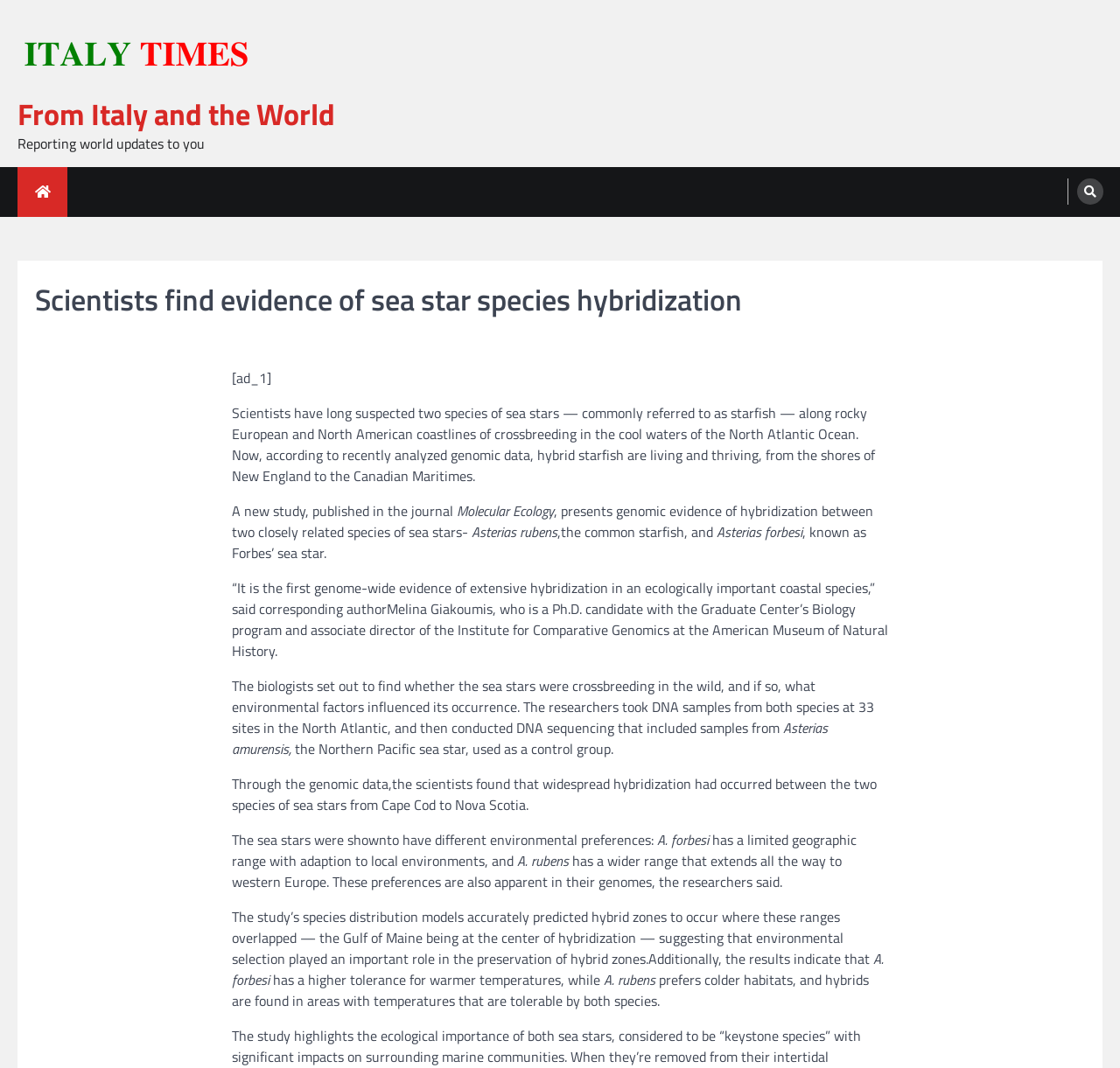What is the name of the author of the study?
Based on the image, please offer an in-depth response to the question.

The answer can be found in the article text, where it is mentioned that '“It is the first genome-wide evidence of extensive hybridization in an ecologically important coastal species,” said corresponding author Melina Giakoumis...'.